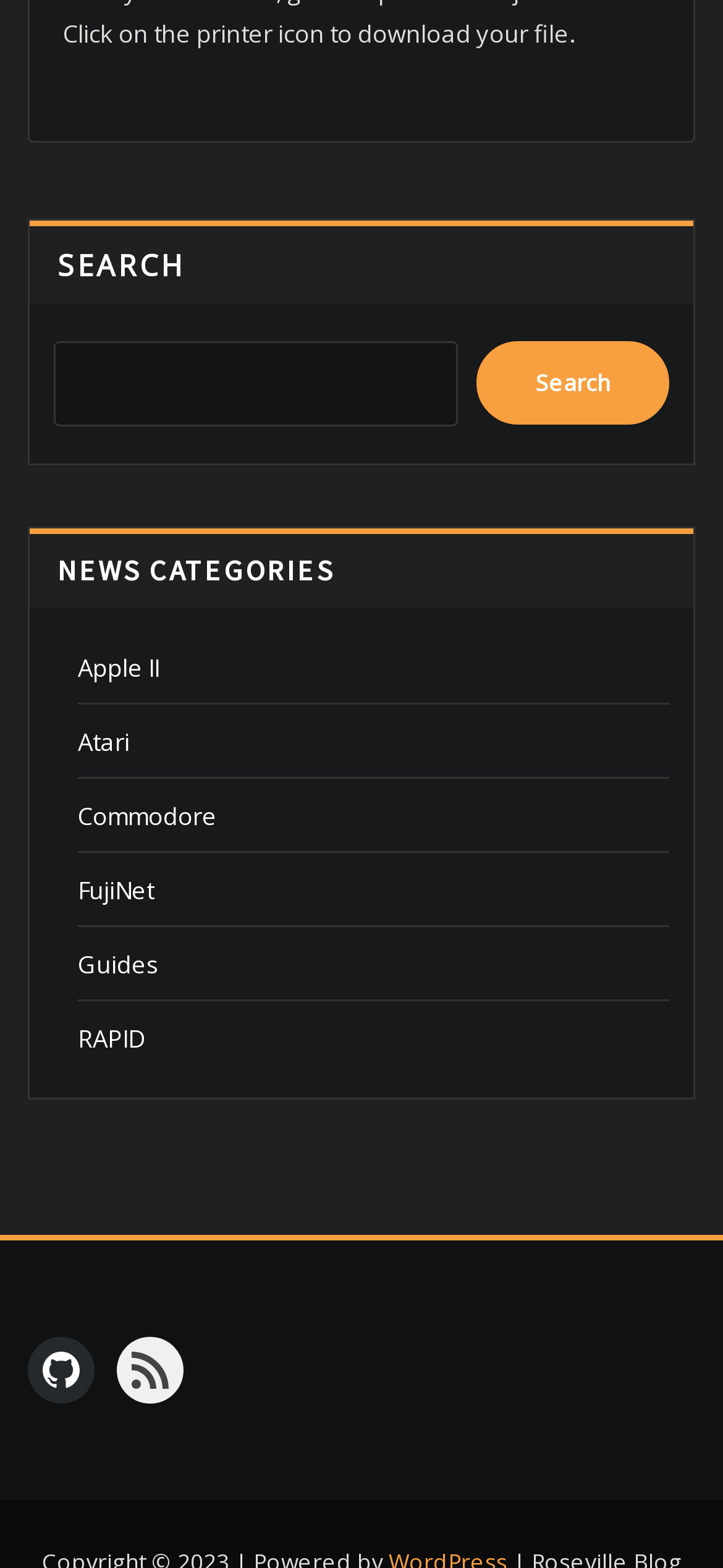Identify the bounding box coordinates of the element that should be clicked to fulfill this task: "go to FujiNet Github". The coordinates should be provided as four float numbers between 0 and 1, i.e., [left, top, right, bottom].

[0.038, 0.852, 0.131, 0.895]